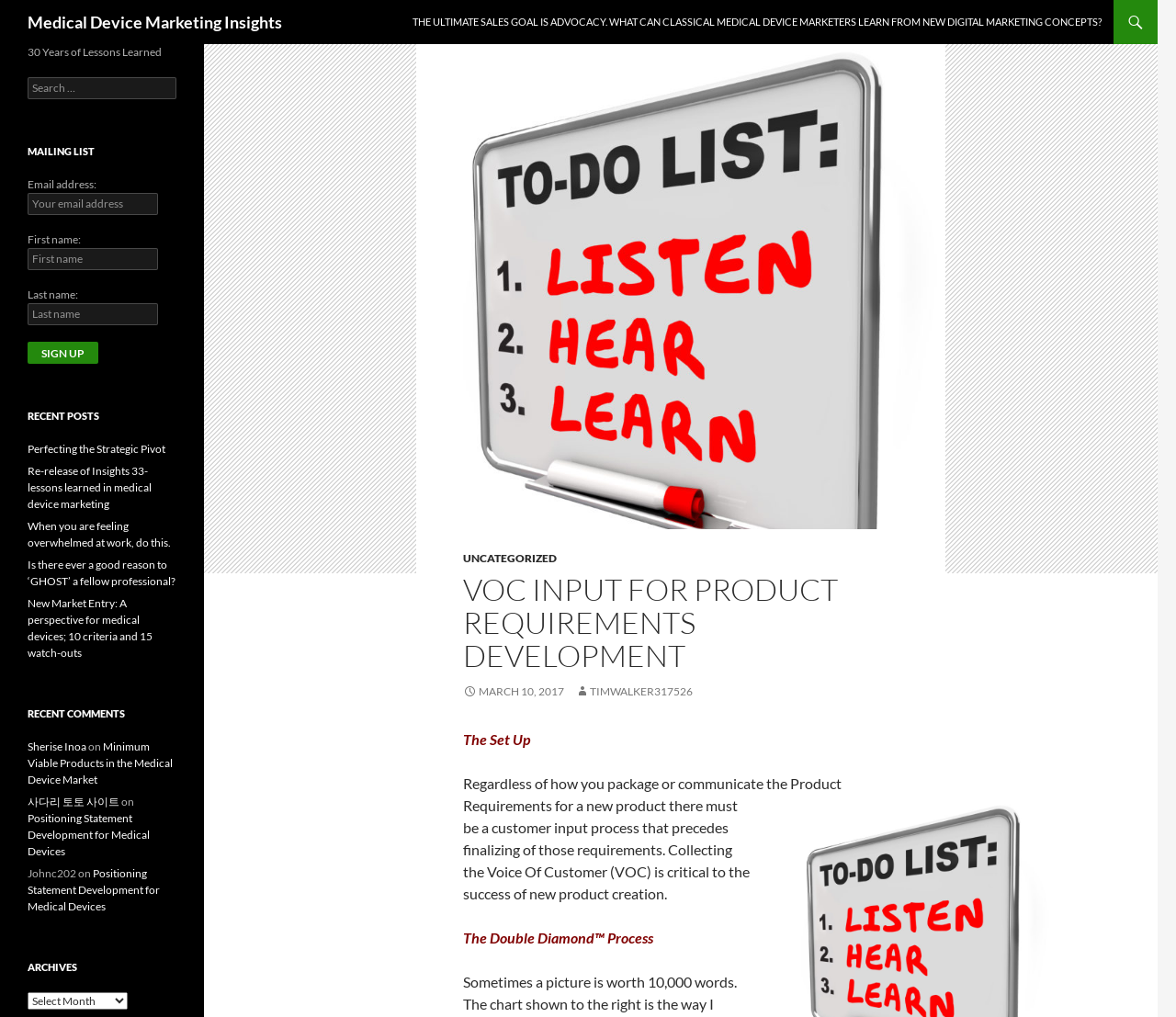Identify the bounding box coordinates for the UI element described as: "Medical Device Marketing Insights". The coordinates should be provided as four floats between 0 and 1: [left, top, right, bottom].

[0.023, 0.0, 0.24, 0.043]